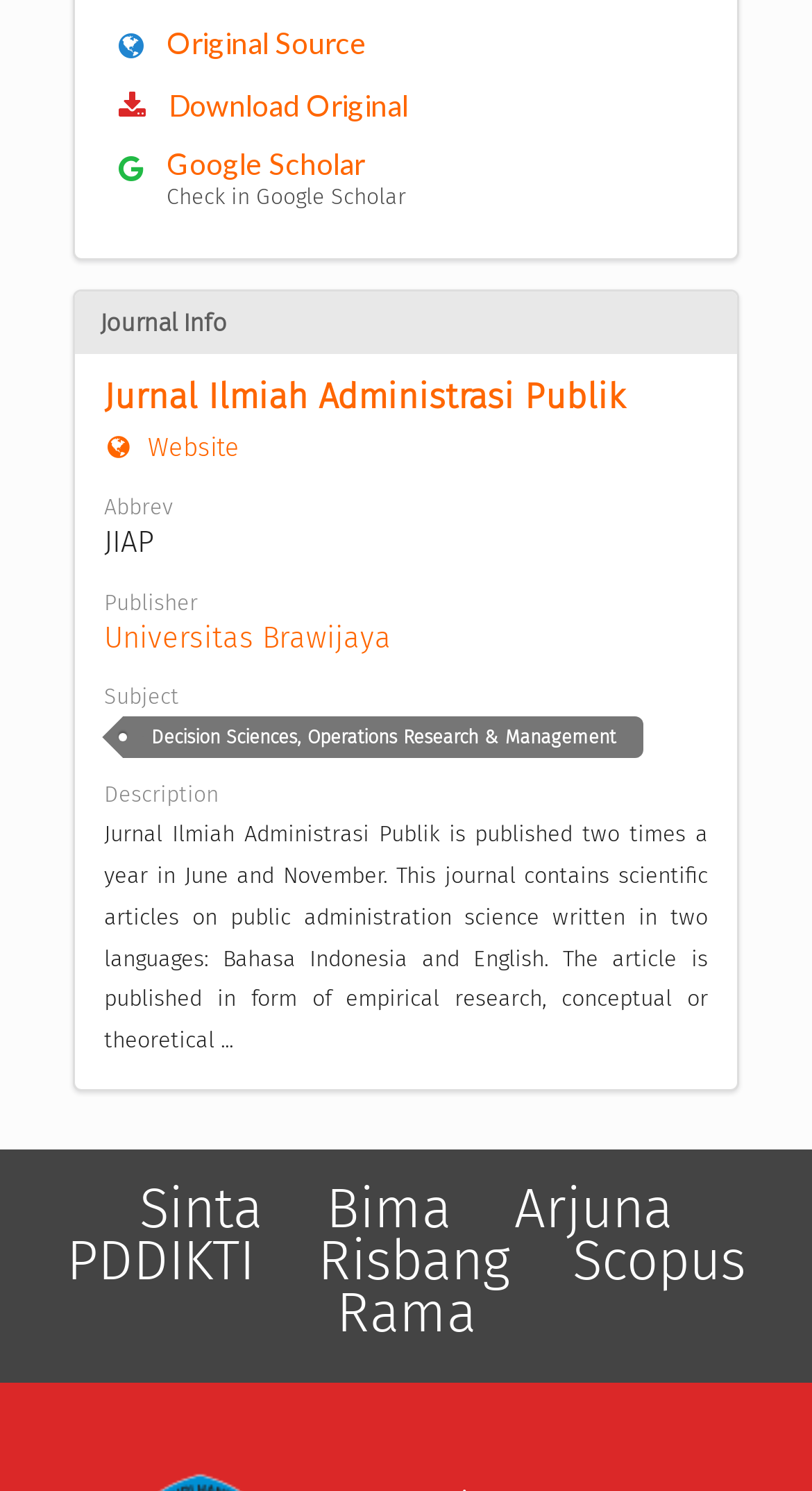Please specify the bounding box coordinates for the clickable region that will help you carry out the instruction: "Explore the publisher's page".

[0.128, 0.416, 0.482, 0.44]